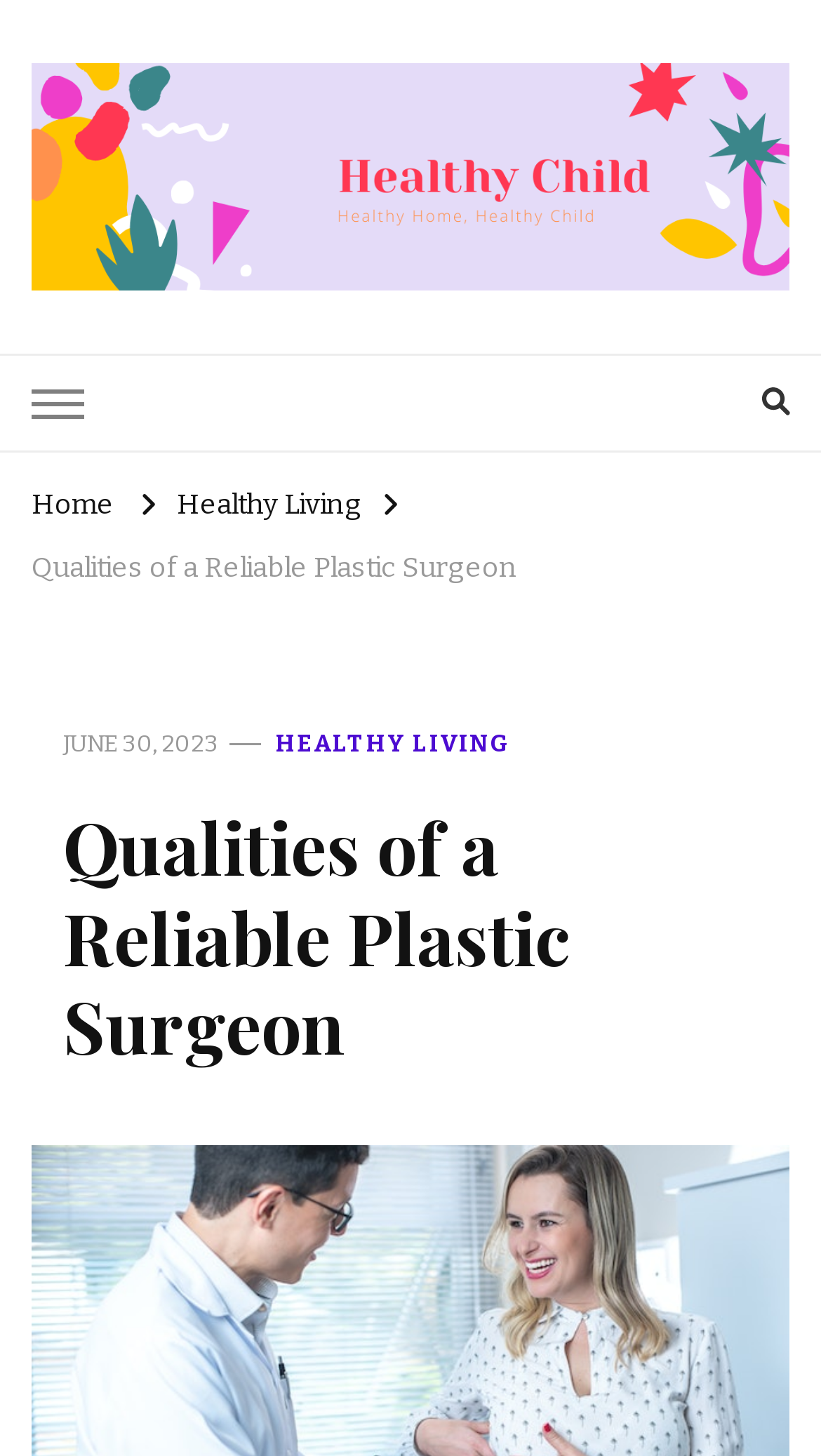Explain the contents of the webpage comprehensively.

The webpage appears to be an article about the qualities of a reliable plastic surgeon. At the top left of the page, there is a logo with the text "Healthy Child" and an image with the same name. Below the logo, there is a header that reads "Healthy Home, Healthy Child". 

On the top navigation bar, there are three buttons: a hamburger menu button on the left, a button on the right, and three links in between, labeled "Home", "Healthy Living", and "Qualities of a Reliable Plastic Surgeon", which is also the title of the article. 

The main content of the article is divided into sections. The first section has a heading "Qualities of a Reliable Plastic Surgeon" and a subheading with the date "JUNE 30, 2023" on the left and a category label "HEALTHY LIVING" on the right. The article's content is not explicitly mentioned, but it seems to provide guidance on choosing a reliable plastic surgeon, as hinted by the meta description.